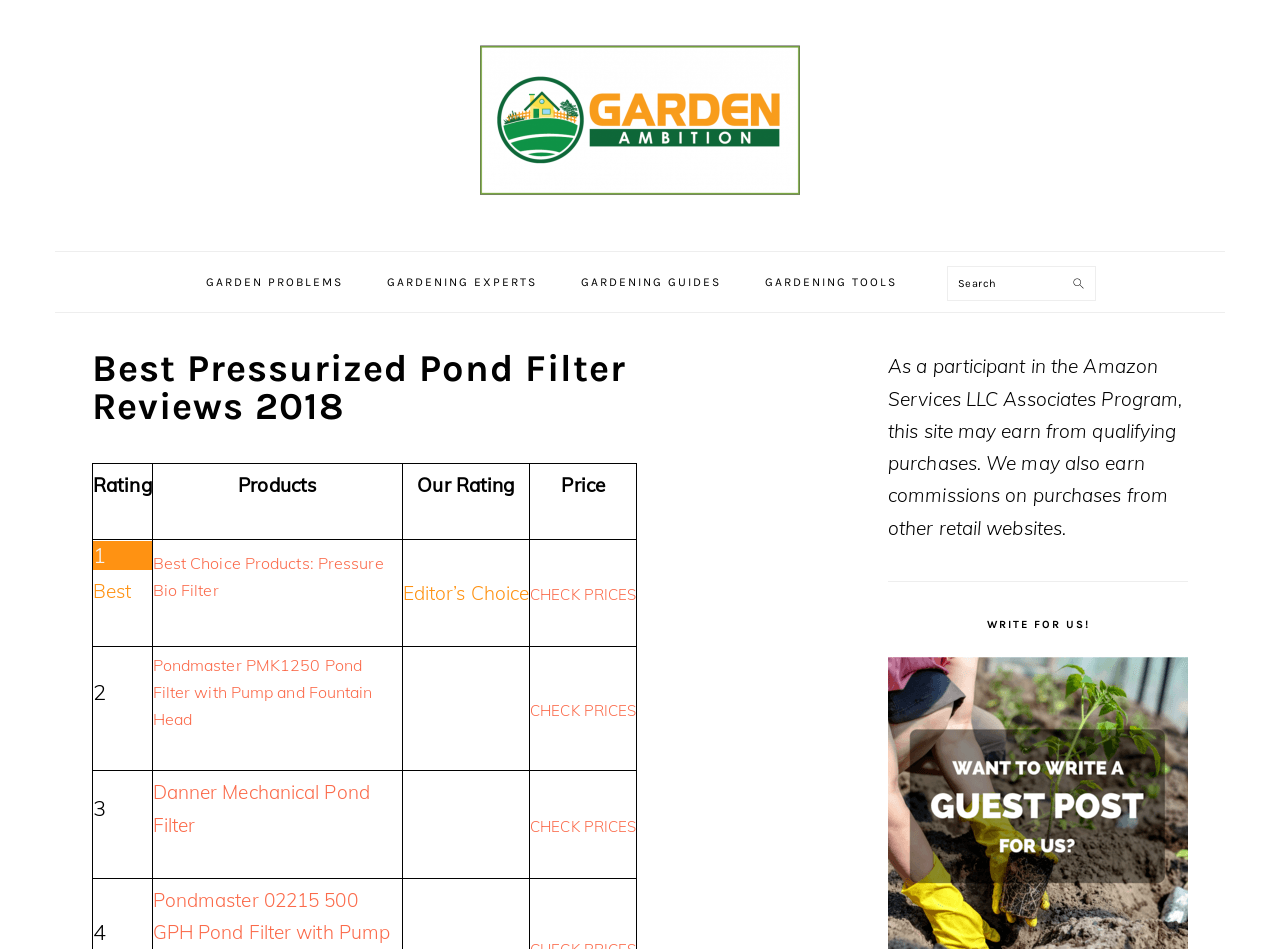Articulate a complete and detailed caption of the webpage elements.

This webpage is about reviewing the best pressurized pond filter systems available in the market. At the top, there are three "Skip to" links, followed by a link to "GARDEN AMBITION". Below that, there is a main navigation menu with five links: "GARDEN PROBLEMS", "GARDENING EXPERTS", "GARDENING GUIDES", "GARDENING TOOLS", and a search bar.

The main content of the webpage is a table with four columns: "Rating", "Products", "Our Rating", and "Price". The table has three rows, each representing a different pond filter product. The first row has a rating of "1 Best", with a product name "Best Choice Products: Pressure Bio Filter" and a rating of "4.6 / 5 Editor’s Choice". The second row has a rating of "2", with a product name "Pondmaster PMK1250 Pond Filter with Pump and Fountain Head" and a rating of "4.4 / 5". The third row has a rating of "3", with a product name "Danner Mechanical Pond Filter" and a rating of "4.4 / 5".

To the right of the main content, there is a primary sidebar with a heading "Primary Sidebar". Below that, there is a disclaimer text about the website earning commissions from qualifying purchases. Further down, there is a heading "WRITE FOR US!".

Overall, the webpage is focused on providing reviews and comparisons of different pressurized pond filter systems, with a clear and organized layout.